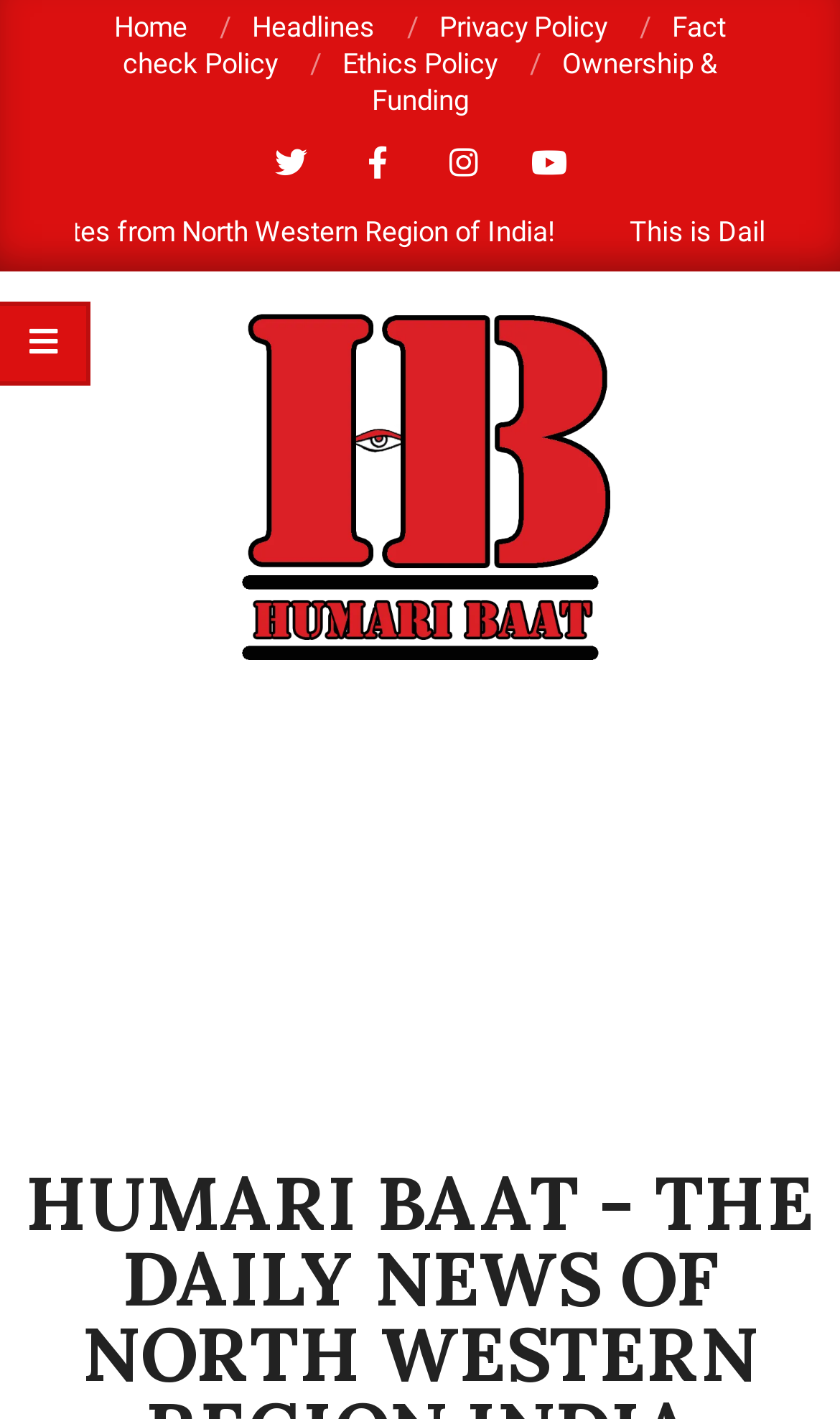Find the bounding box coordinates of the element's region that should be clicked in order to follow the given instruction: "visit Humari Baat website". The coordinates should consist of four float numbers between 0 and 1, i.e., [left, top, right, bottom].

[0.244, 0.331, 0.756, 0.359]